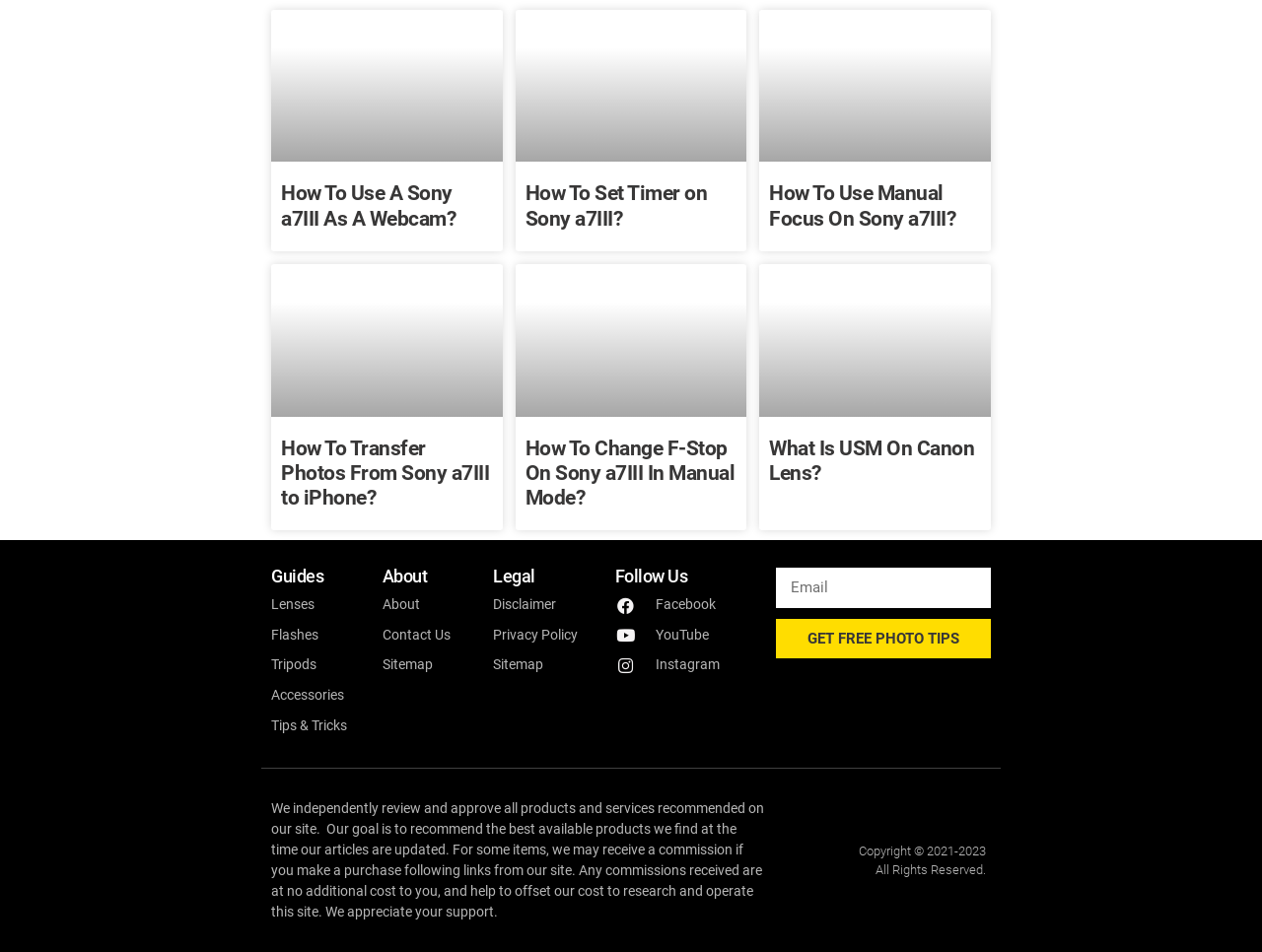Please identify the bounding box coordinates of the element's region that should be clicked to execute the following instruction: "Click on 'How To Use A Sony a7III As A Webcam?'". The bounding box coordinates must be four float numbers between 0 and 1, i.e., [left, top, right, bottom].

[0.223, 0.191, 0.39, 0.243]